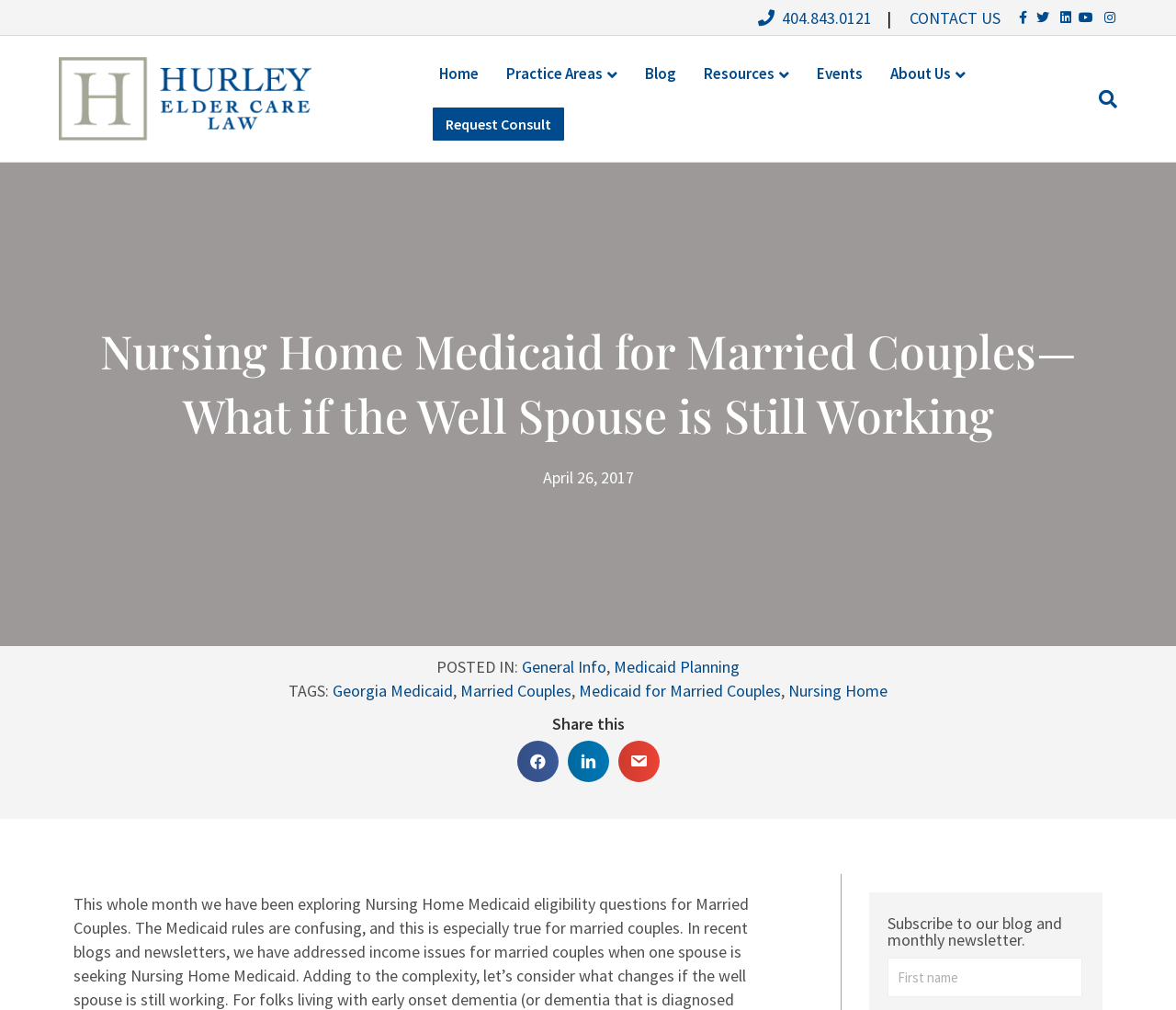Using the webpage screenshot and the element description Medicaid for Married Couples, determine the bounding box coordinates. Specify the coordinates in the format (top-left x, top-left y, bottom-right x, bottom-right y) with values ranging from 0 to 1.

[0.492, 0.674, 0.664, 0.695]